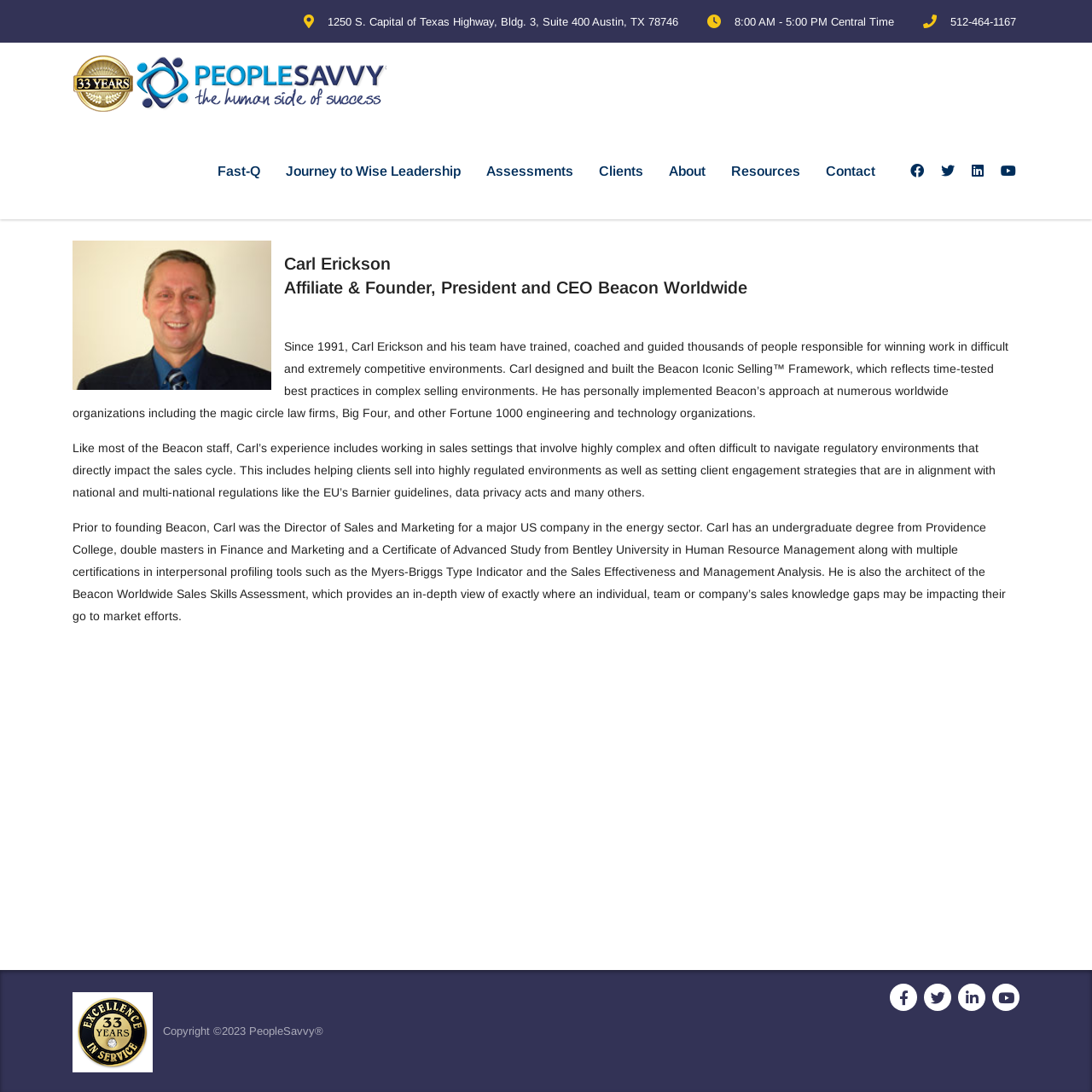What certifications does Carl Erickson hold?
Could you answer the question with a detailed and thorough explanation?

The webpage mentions that Carl Erickson holds multiple certifications, including the Myers-Briggs Type Indicator and the Sales Effectiveness and Management Analysis, as part of his educational background and experience.